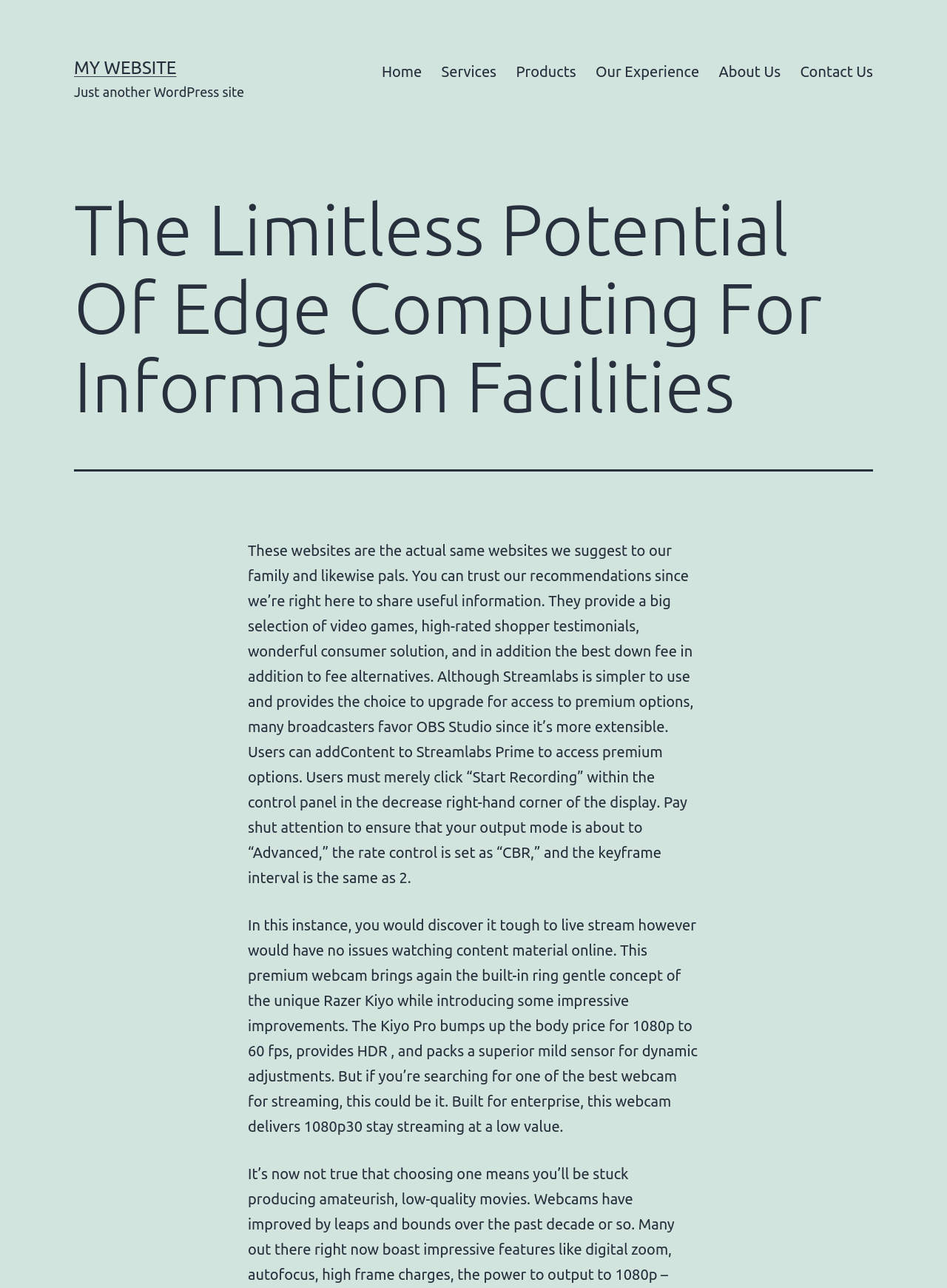Bounding box coordinates are specified in the format (top-left x, top-left y, bottom-right x, bottom-right y). All values are floating point numbers bounded between 0 and 1. Please provide the bounding box coordinate of the region this sentence describes: My Website

[0.078, 0.045, 0.186, 0.06]